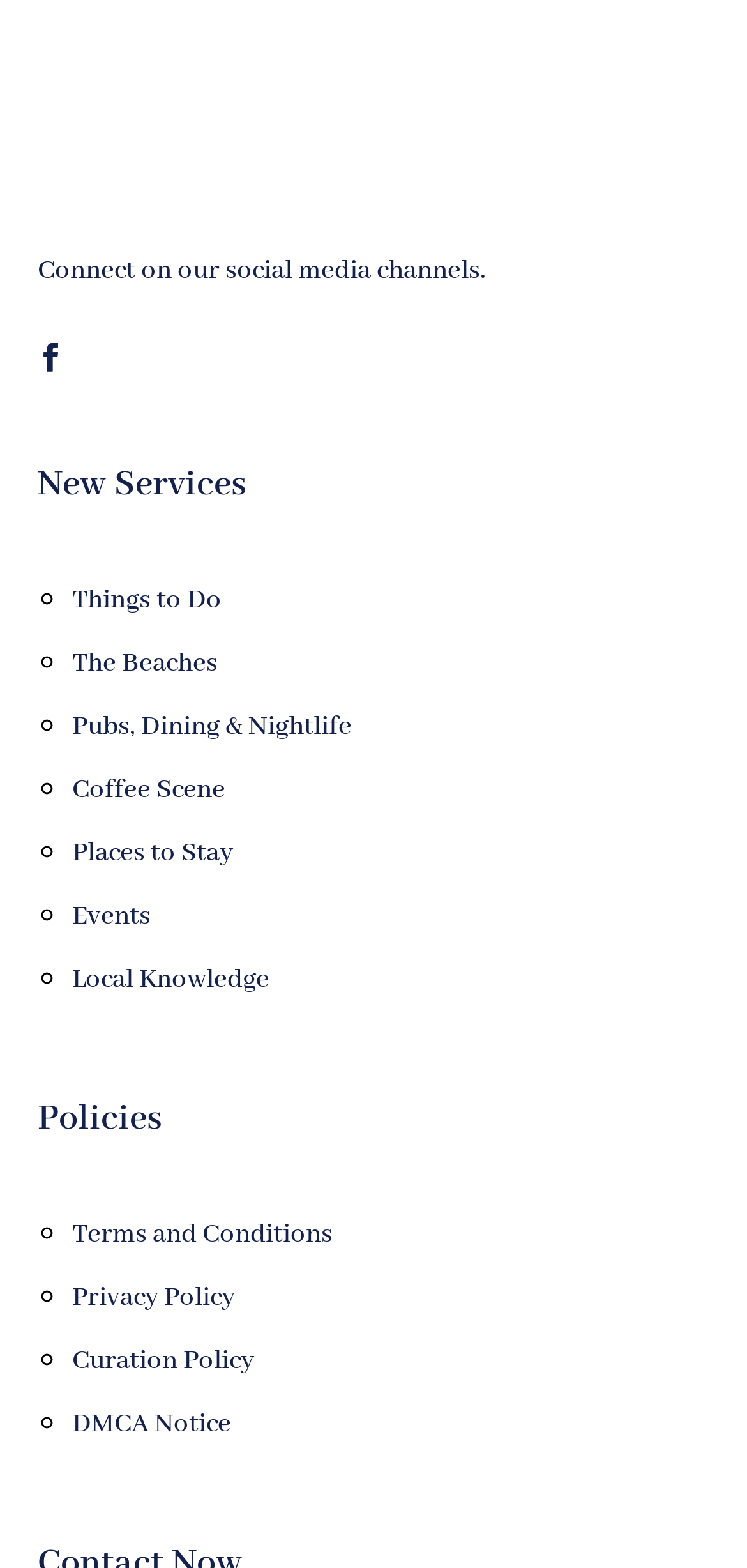What is the first service listed under 'New Services'? Please answer the question using a single word or phrase based on the image.

Things to Do